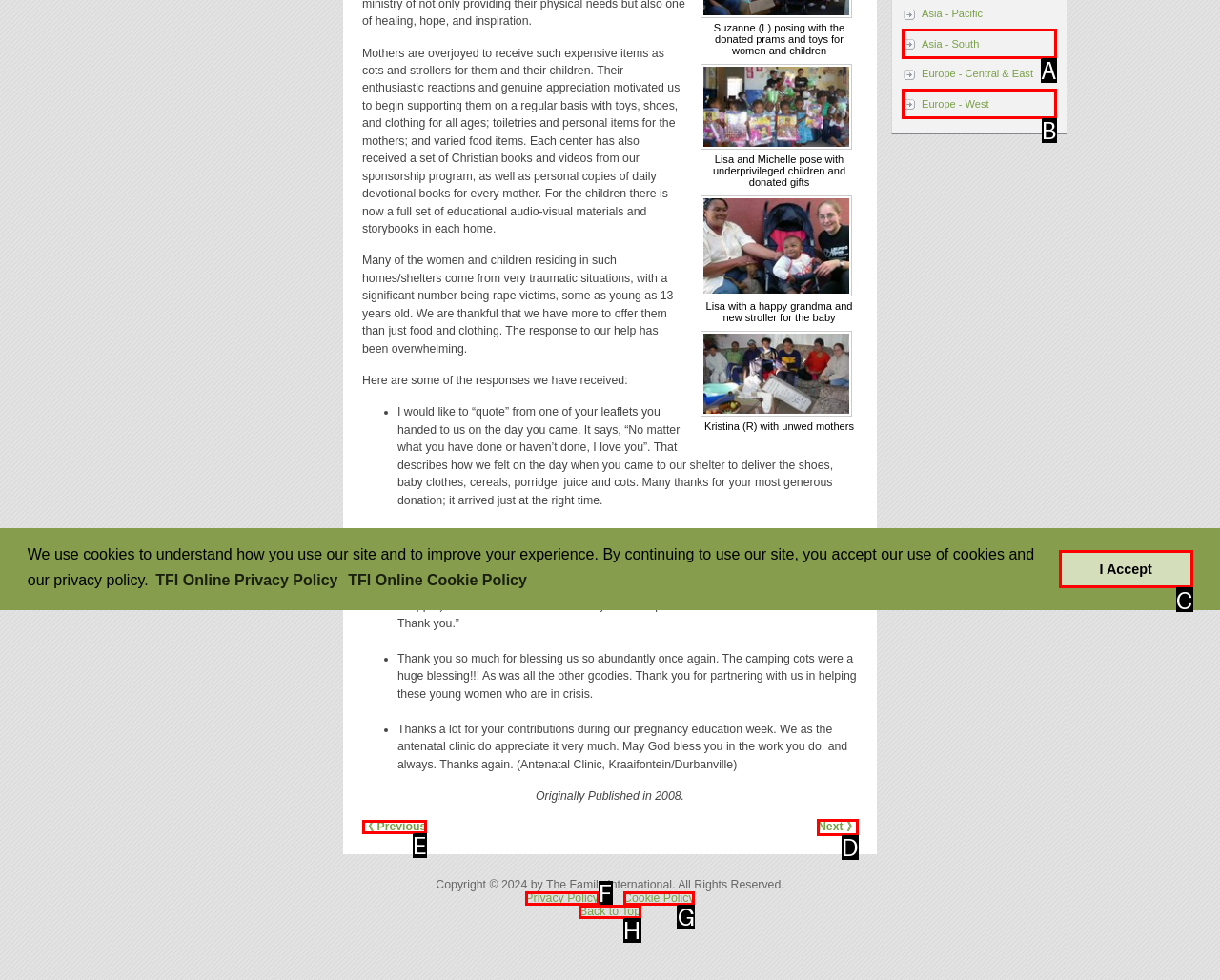Given the description: Europe - West, identify the matching HTML element. Provide the letter of the correct option.

B